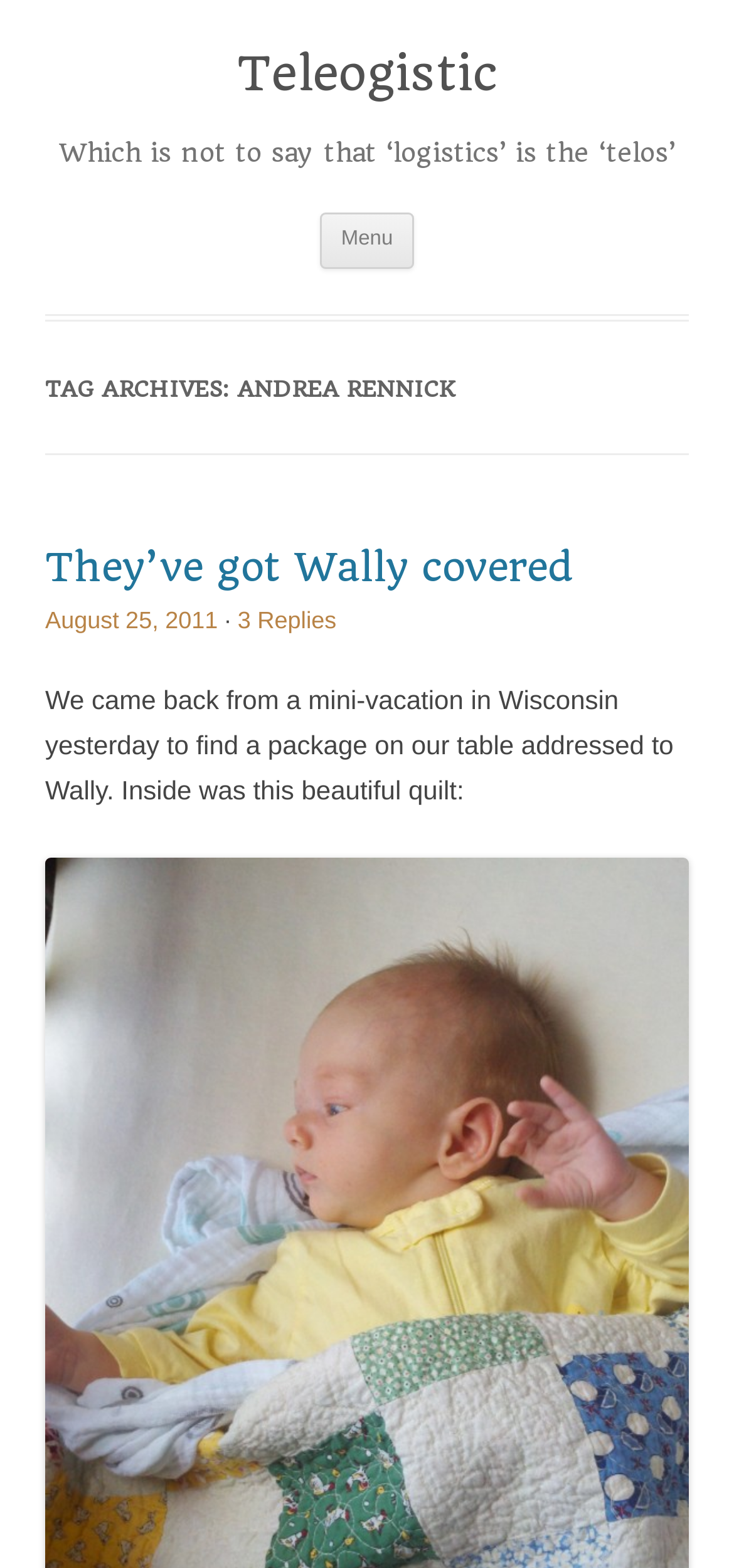Answer this question in one word or a short phrase: What is the topic of the blog post?

Wally's quilt